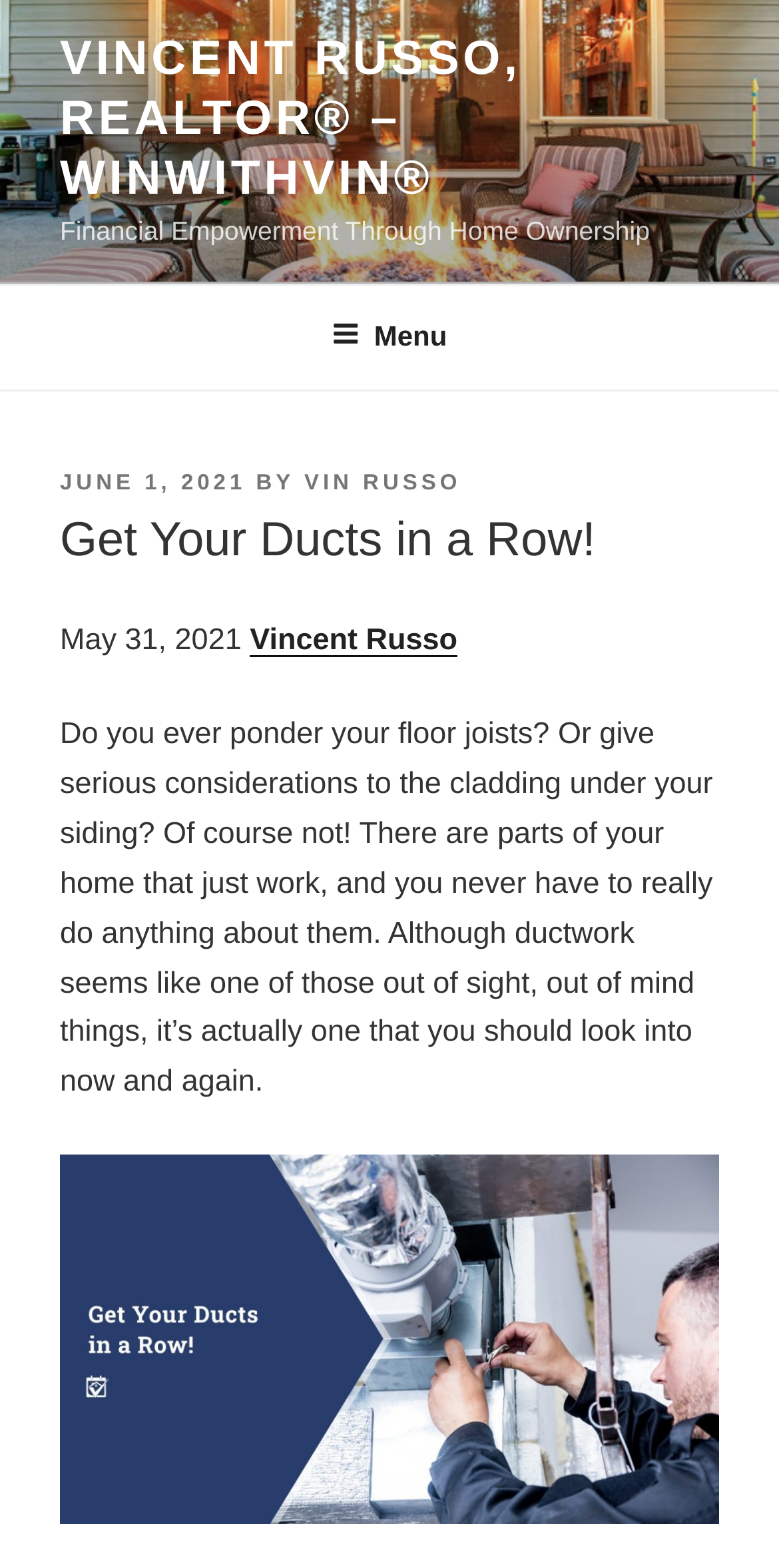Give a detailed account of the webpage.

The webpage is about Vincent Russo, a realtor, and his blog post "Get Your Ducts in a Row!" The top section of the page features a link to Vincent Russo's profile, followed by a static text "Financial Empowerment Through Home Ownership". 

Below this section, there is a top menu navigation bar that spans the entire width of the page. The menu button is located roughly in the middle of the navigation bar. 

When the menu button is expanded, a dropdown menu appears, containing a header section with a posted date "JUNE 1, 2021" and the author's name "VIN RUSSO". Below this, there is a heading that repeats the title of the blog post "Get Your Ducts in a Row!". 

Further down, there is a section with another date "May 31, 2021" and a link to the author's name "Vincent Russo". This is followed by a block of text that discusses the importance of maintaining one's home, specifically the ductwork. 

At the bottom of the page, there is a figure or an image, although its content is not specified.